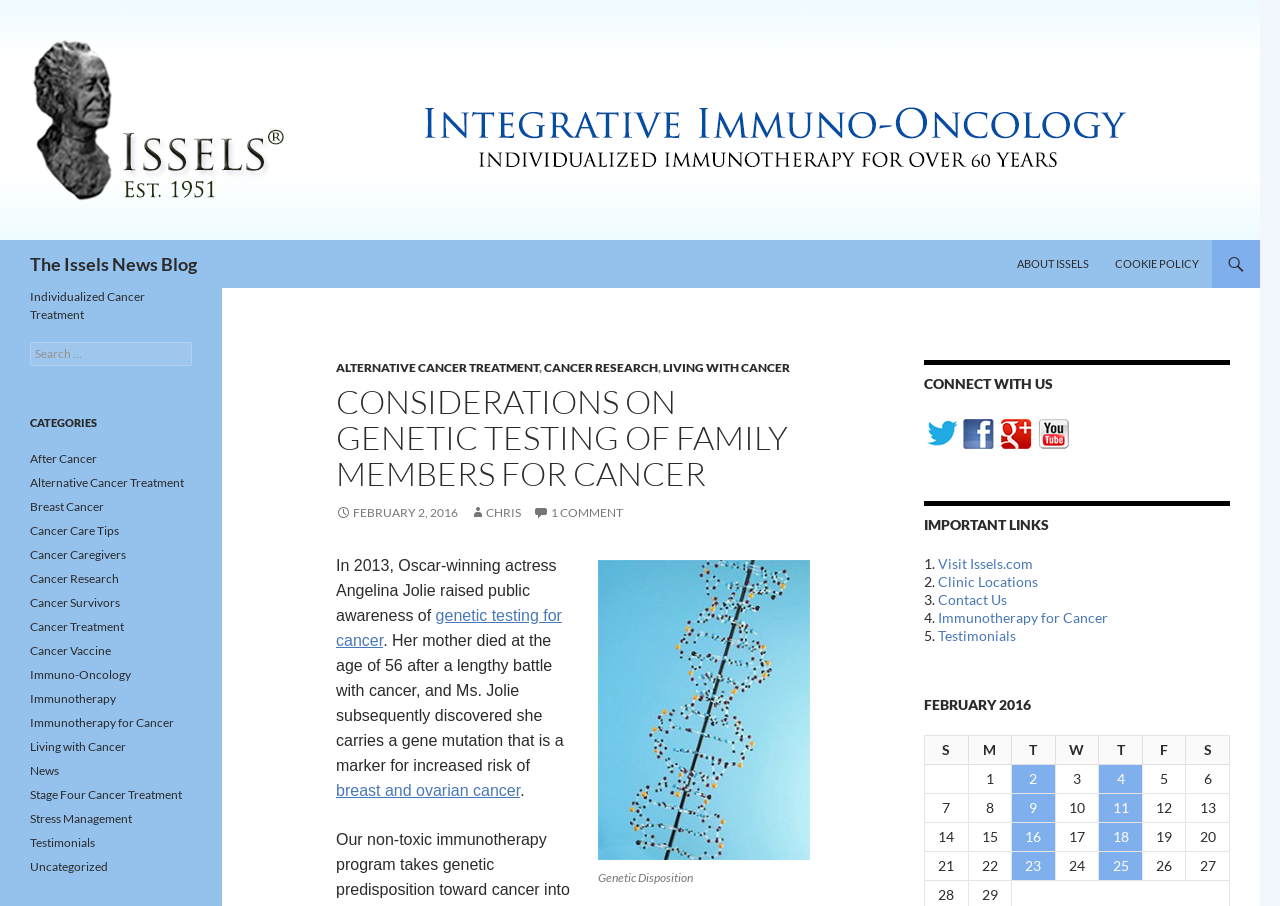Provide the bounding box coordinates of the HTML element described by the text: "25". The coordinates should be in the format [left, top, right, bottom] with values between 0 and 1.

[0.859, 0.94, 0.892, 0.971]